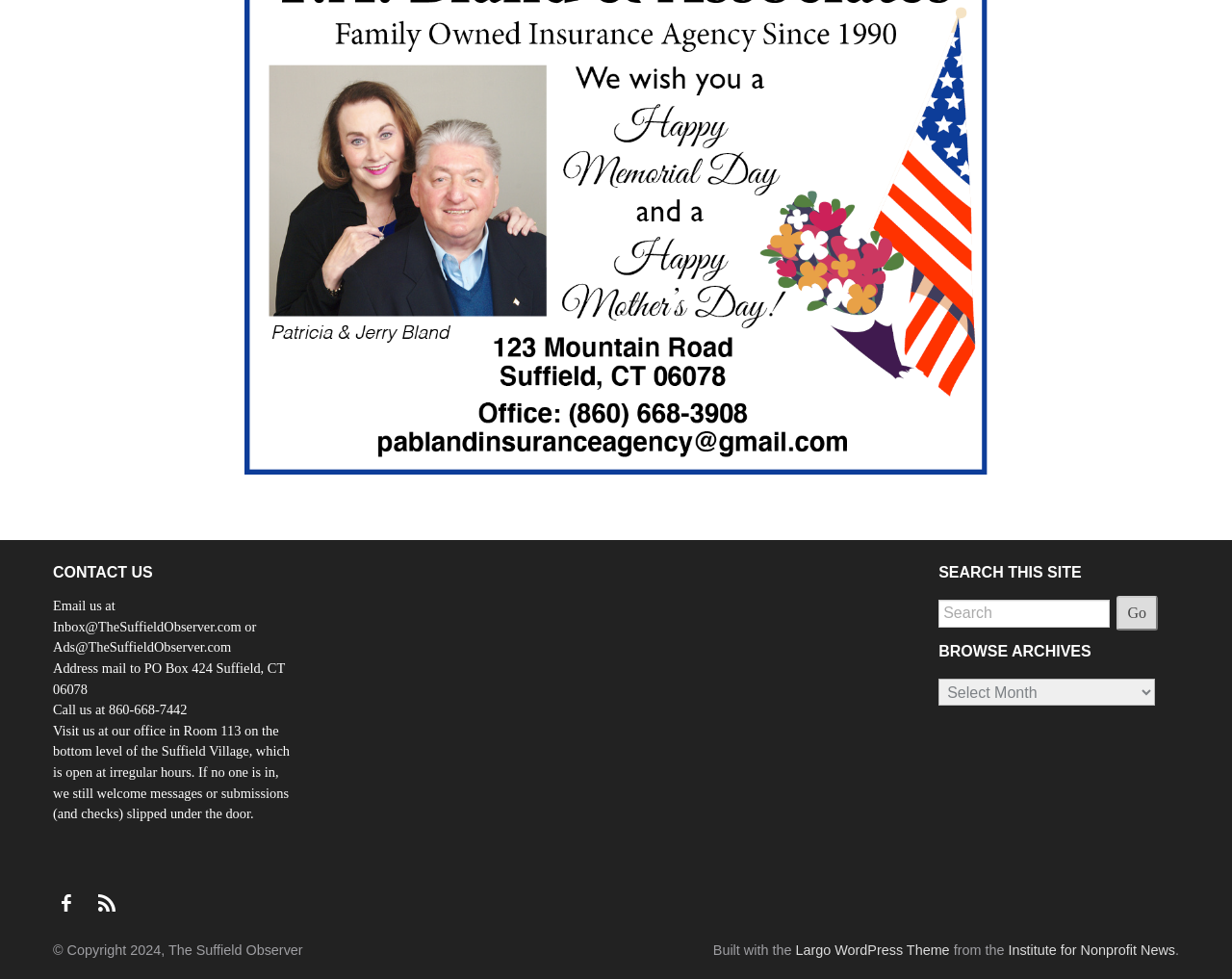What is the phone number to call the Suffield Observer?
Refer to the image and respond with a one-word or short-phrase answer.

860-668-7442